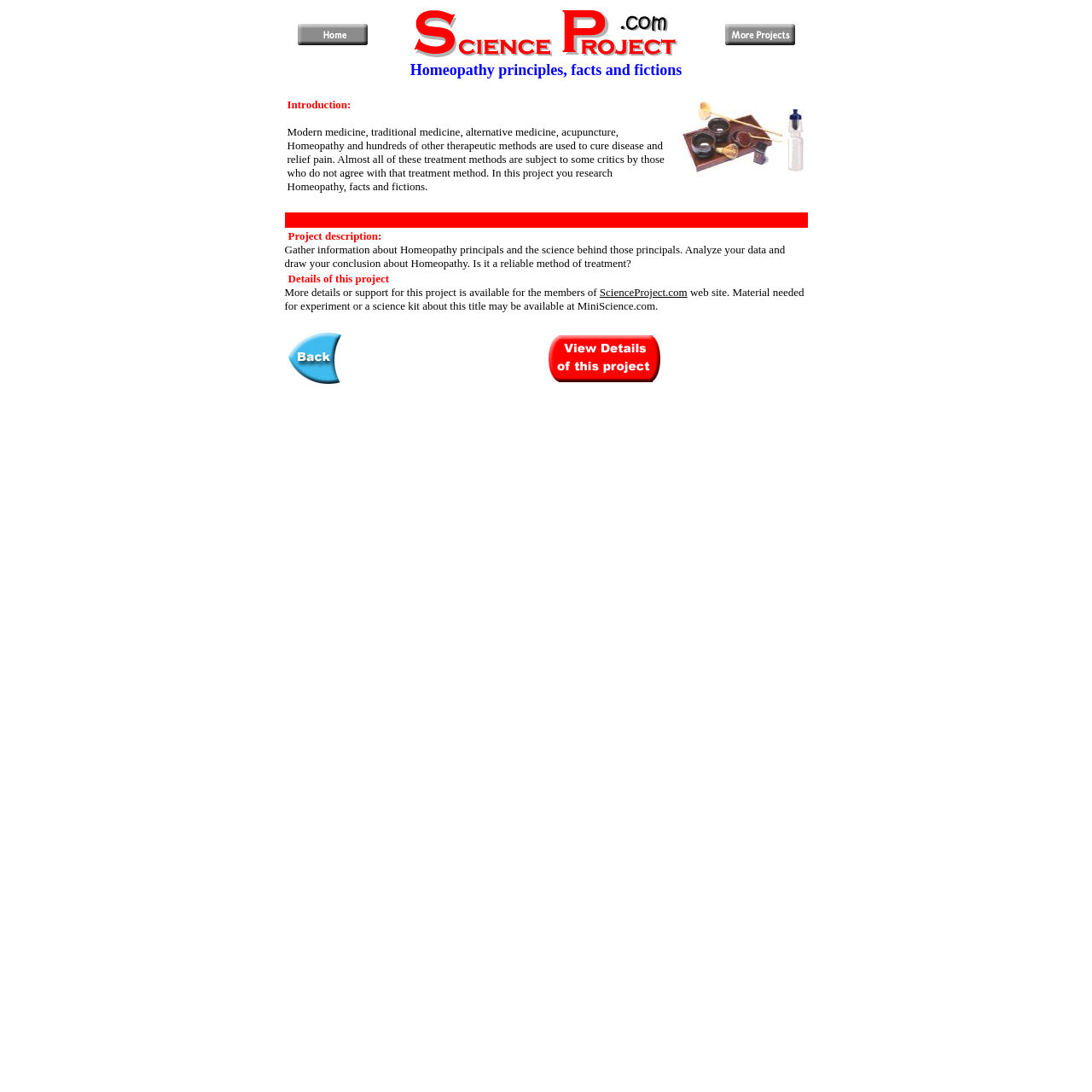Where can members find more details about this project?
From the details in the image, answer the question comprehensively.

According to the webpage, members can find more details or support for this project on the ScienceProject.com website.